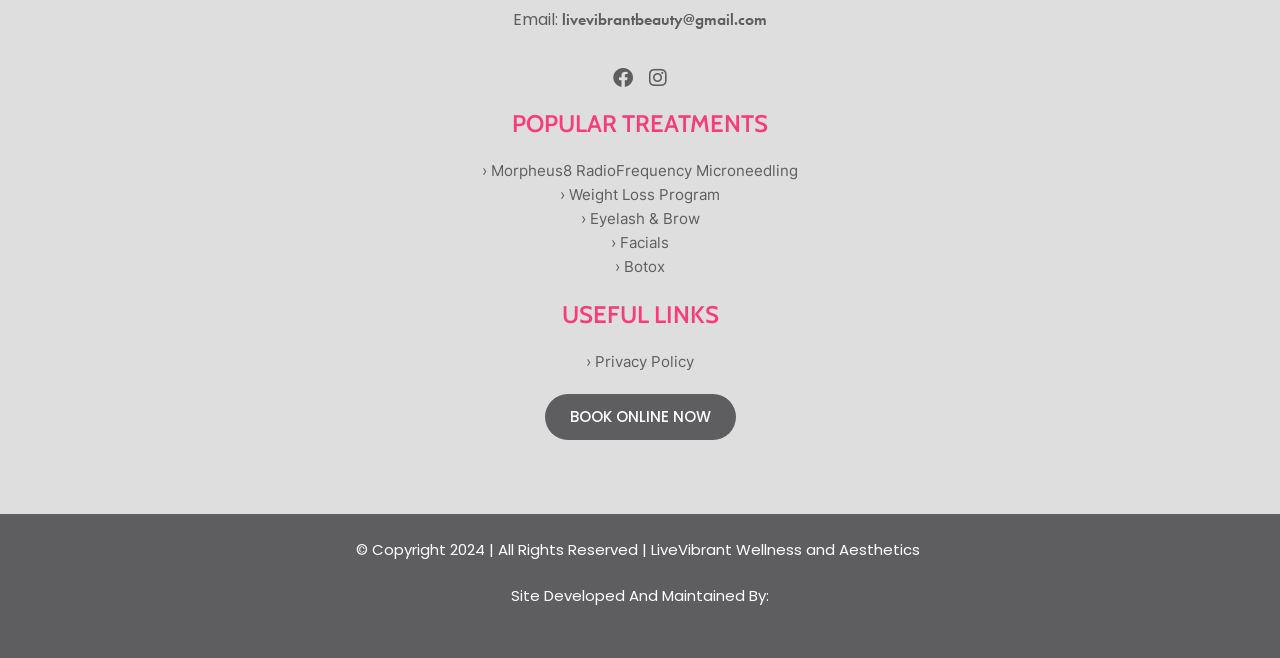Bounding box coordinates should be in the format (top-left x, top-left y, bottom-right x, bottom-right y) and all values should be floating point numbers between 0 and 1. Determine the bounding box coordinate for the UI element described as: › Privacy Policy

[0.458, 0.532, 0.542, 0.569]